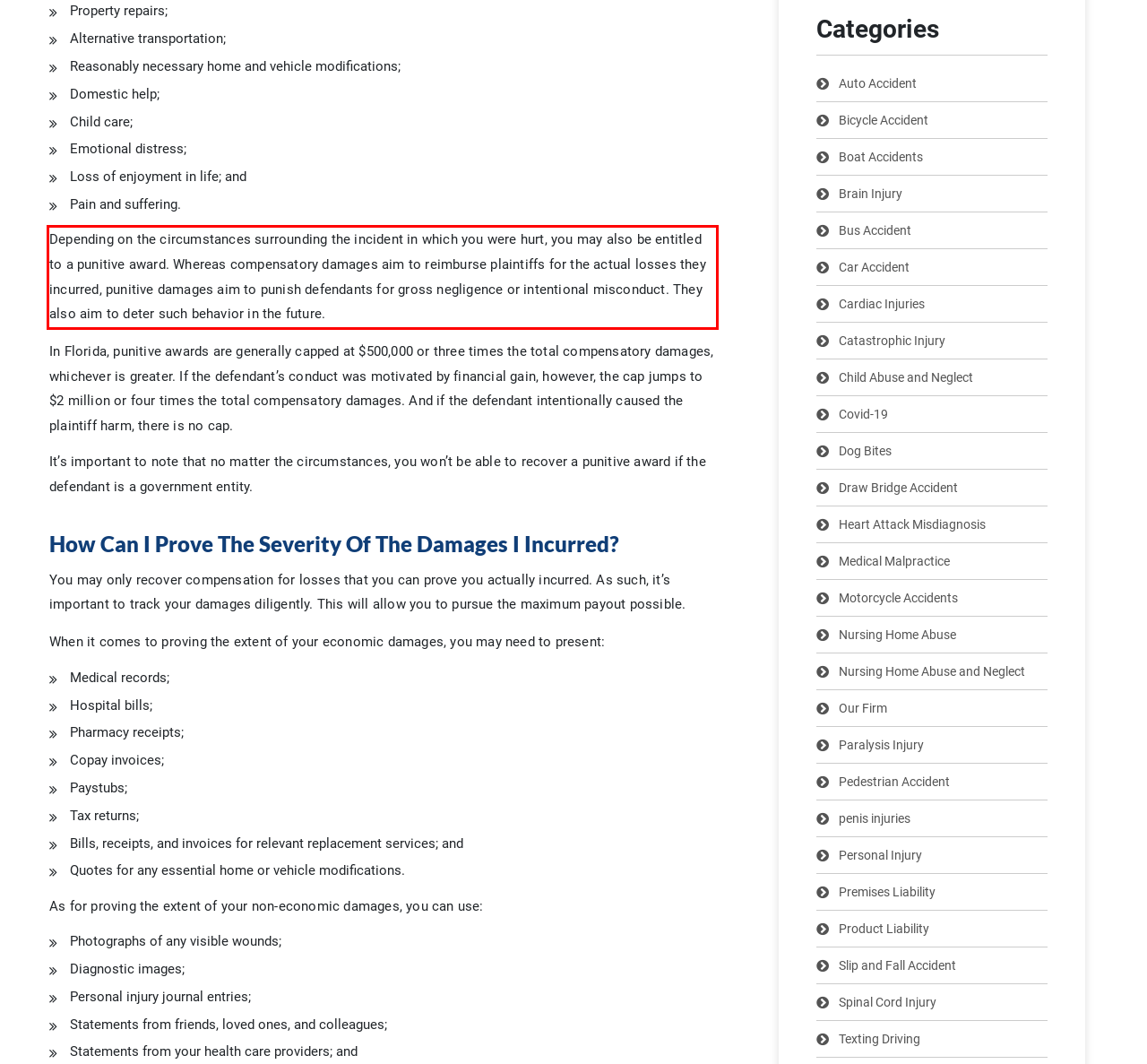Analyze the screenshot of the webpage and extract the text from the UI element that is inside the red bounding box.

Depending on the circumstances surrounding the incident in which you were hurt, you may also be entitled to a punitive award. Whereas compensatory damages aim to reimburse plaintiffs for the actual losses they incurred, punitive damages aim to punish defendants for gross negligence or intentional misconduct. They also aim to deter such behavior in the future.